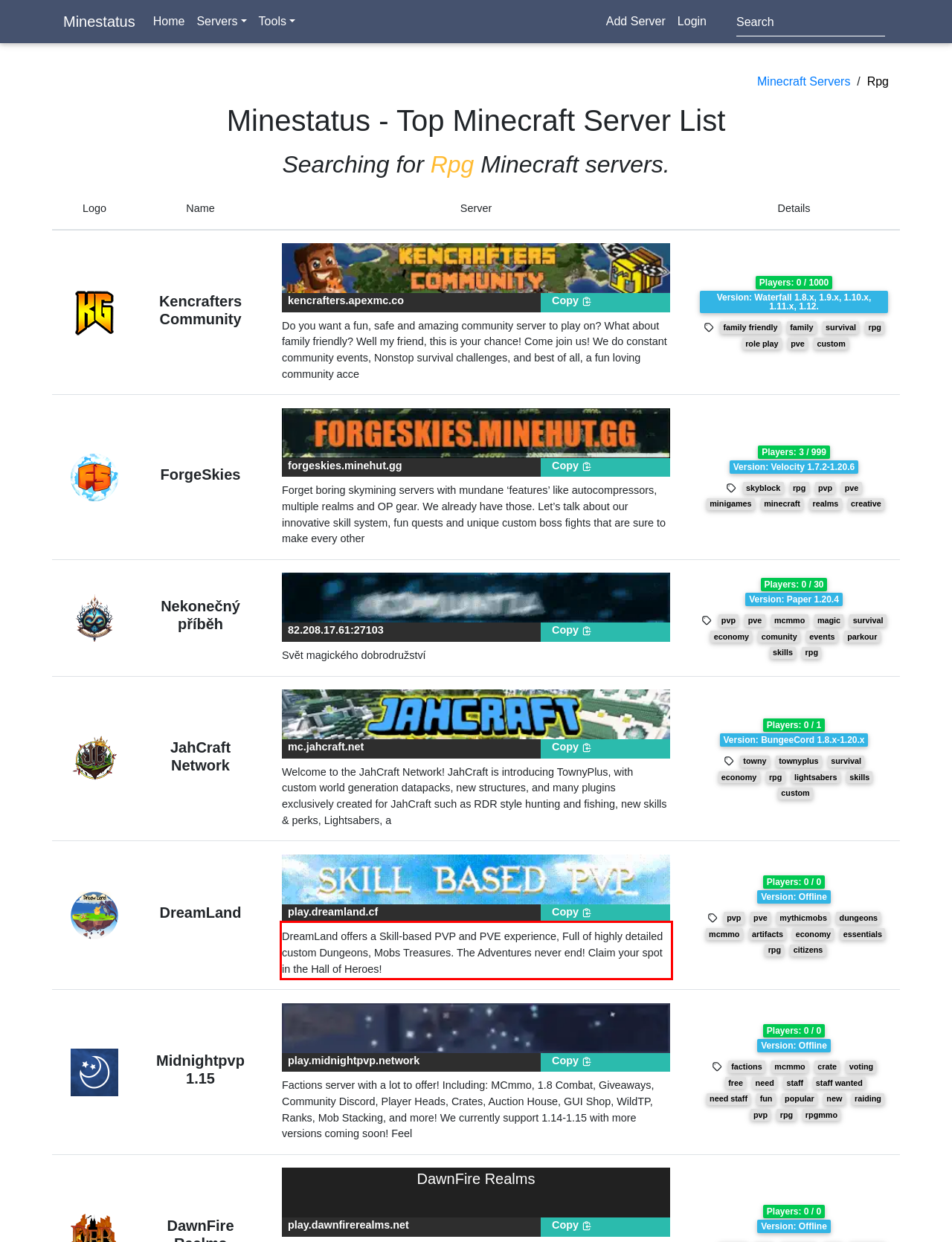Identify and extract the text within the red rectangle in the screenshot of the webpage.

DreamLand offers a Skill-based PVP and PVE experience, Full of highly detailed custom Dungeons, Mobs Treasures. The Adventures never end! Claim your spot in the Hall of Heroes!